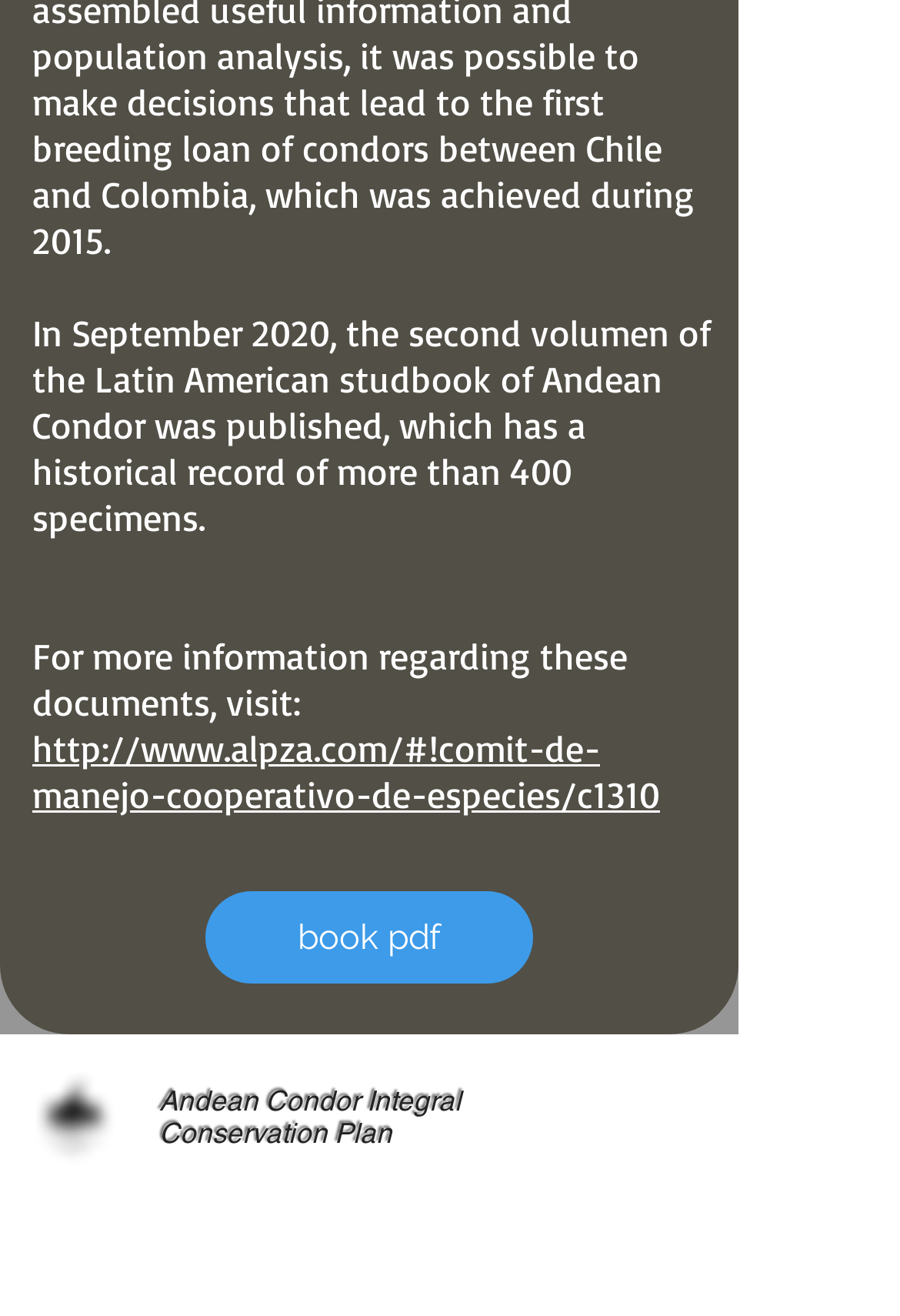Determine the bounding box for the UI element that matches this description: "http://www.alpza.com/#!comit-de-manejo-cooperativo-de-especies/c1310".

[0.036, 0.551, 0.733, 0.621]